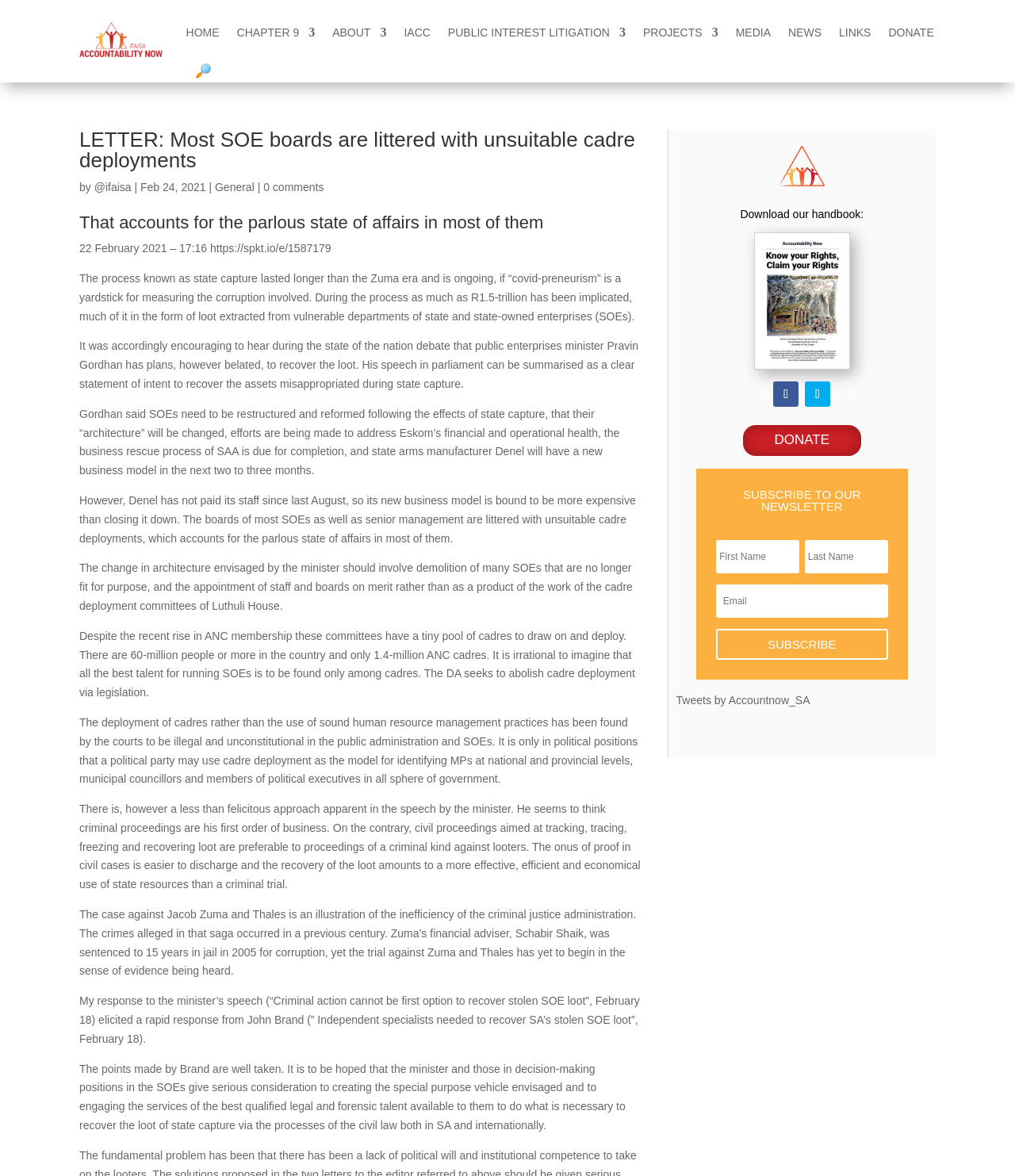What is the name of the organization?
Give a detailed response to the question by analyzing the screenshot.

The name of the organization can be found in the image element at the top of the webpage, which contains the text 'Accountability Now - Institute for Accountability in Southern Africa'.